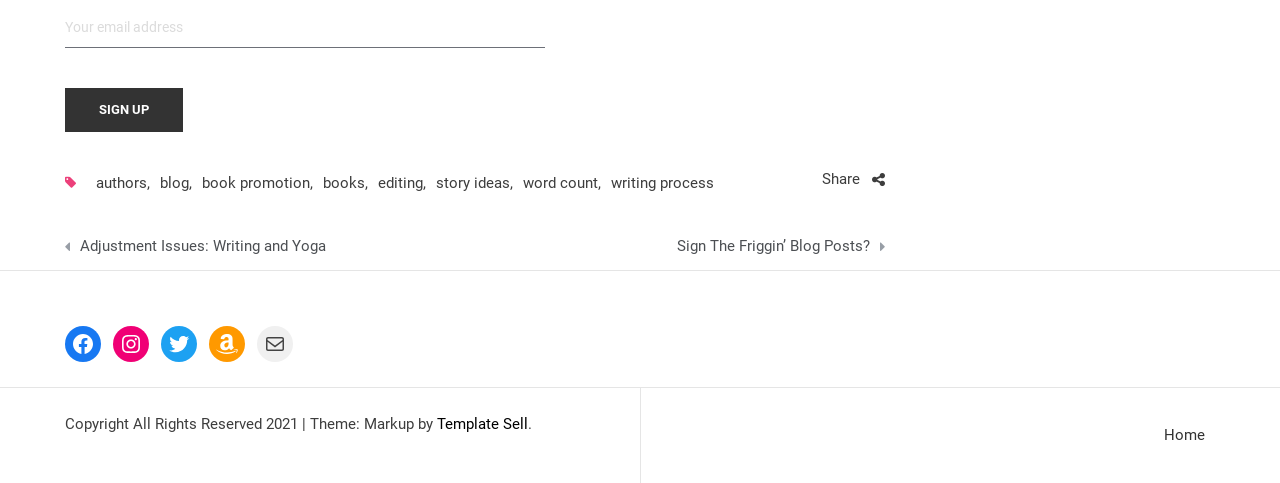Please find the bounding box coordinates of the clickable region needed to complete the following instruction: "Visit authors page". The bounding box coordinates must consist of four float numbers between 0 and 1, i.e., [left, top, right, bottom].

[0.075, 0.355, 0.115, 0.402]